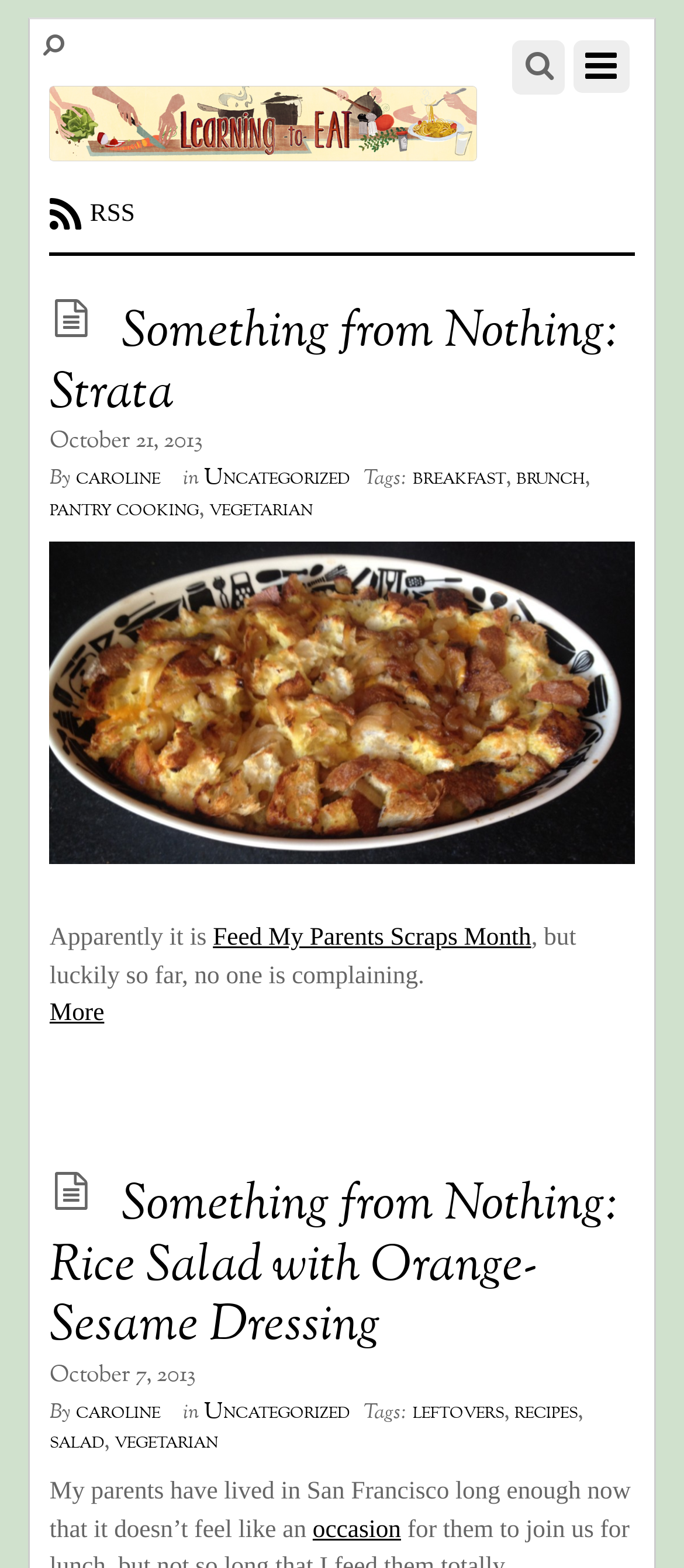Determine the bounding box coordinates for the area that needs to be clicked to fulfill this task: "Explore The Grocery Entrepreneur". The coordinates must be given as four float numbers between 0 and 1, i.e., [left, top, right, bottom].

None